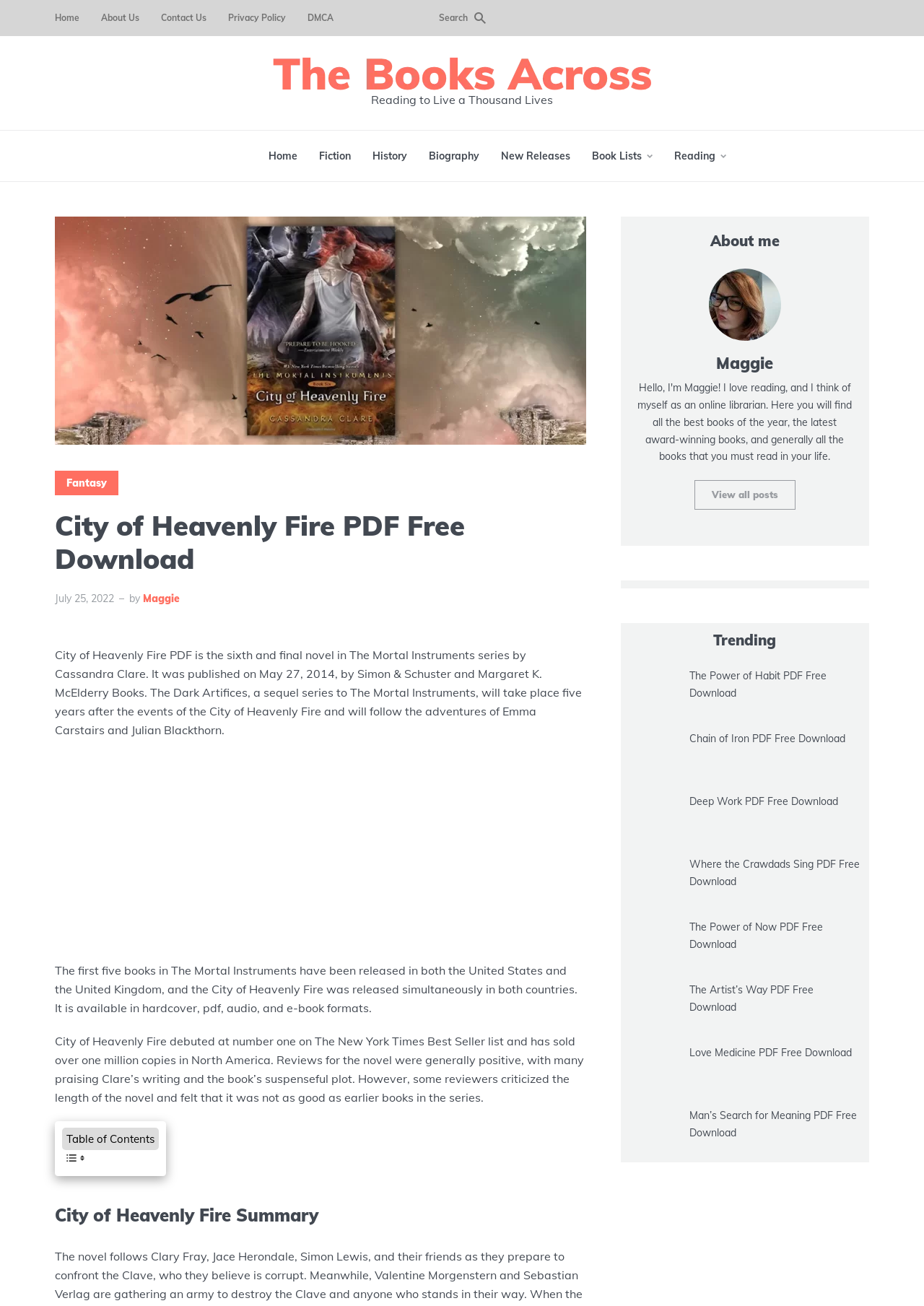What is the name of the book on this webpage?
Examine the webpage screenshot and provide an in-depth answer to the question.

I found the answer by looking at the heading element with the text 'City of Heavenly Fire PDF Free Download' which is the main title of the webpage, and also the image element with the text 'City of Heavenly Fire' which is likely the book cover.